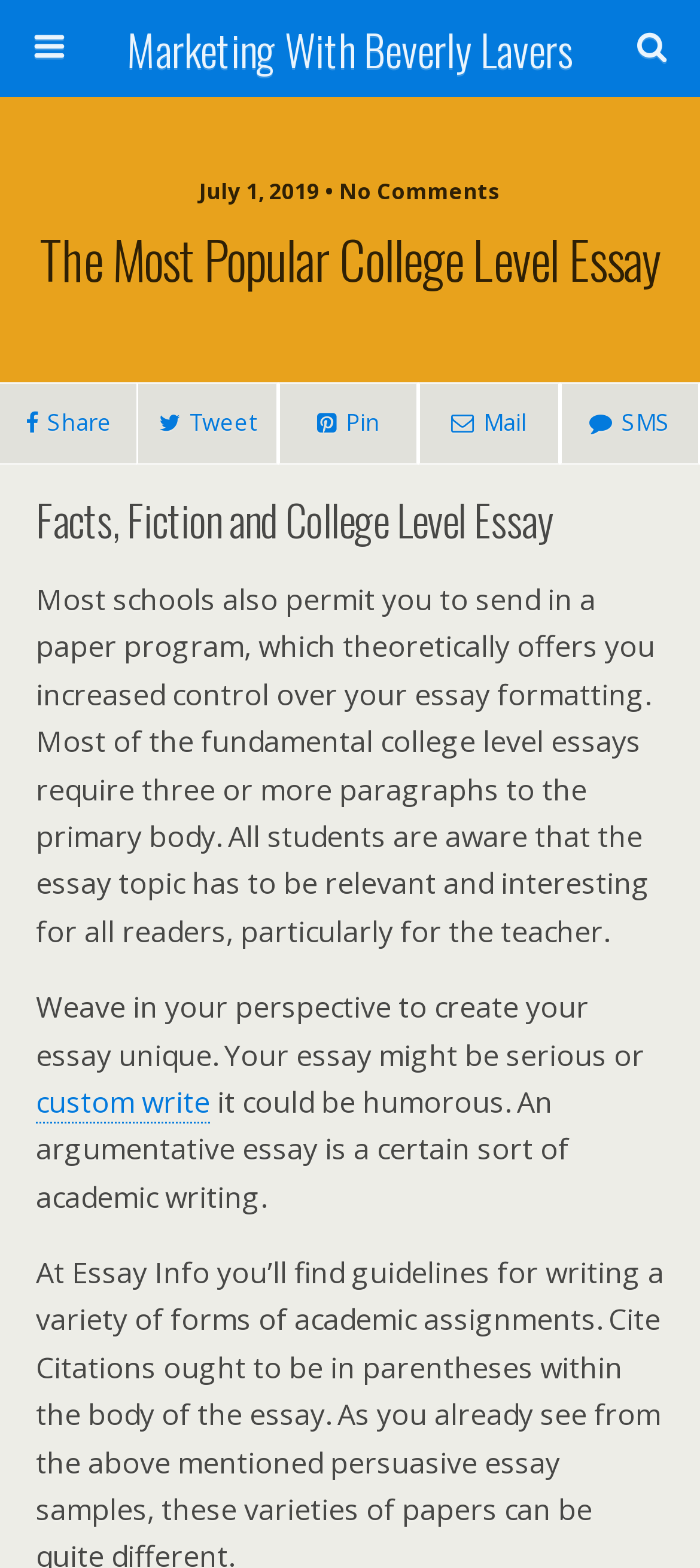What is the recommended approach to writing a college level essay?
Analyze the screenshot and provide a detailed answer to the question.

I found the recommended approach to writing a college level essay by reading the StaticText element with the content 'Weave in your perspective to create your essay unique.' which is located in the middle of the webpage.